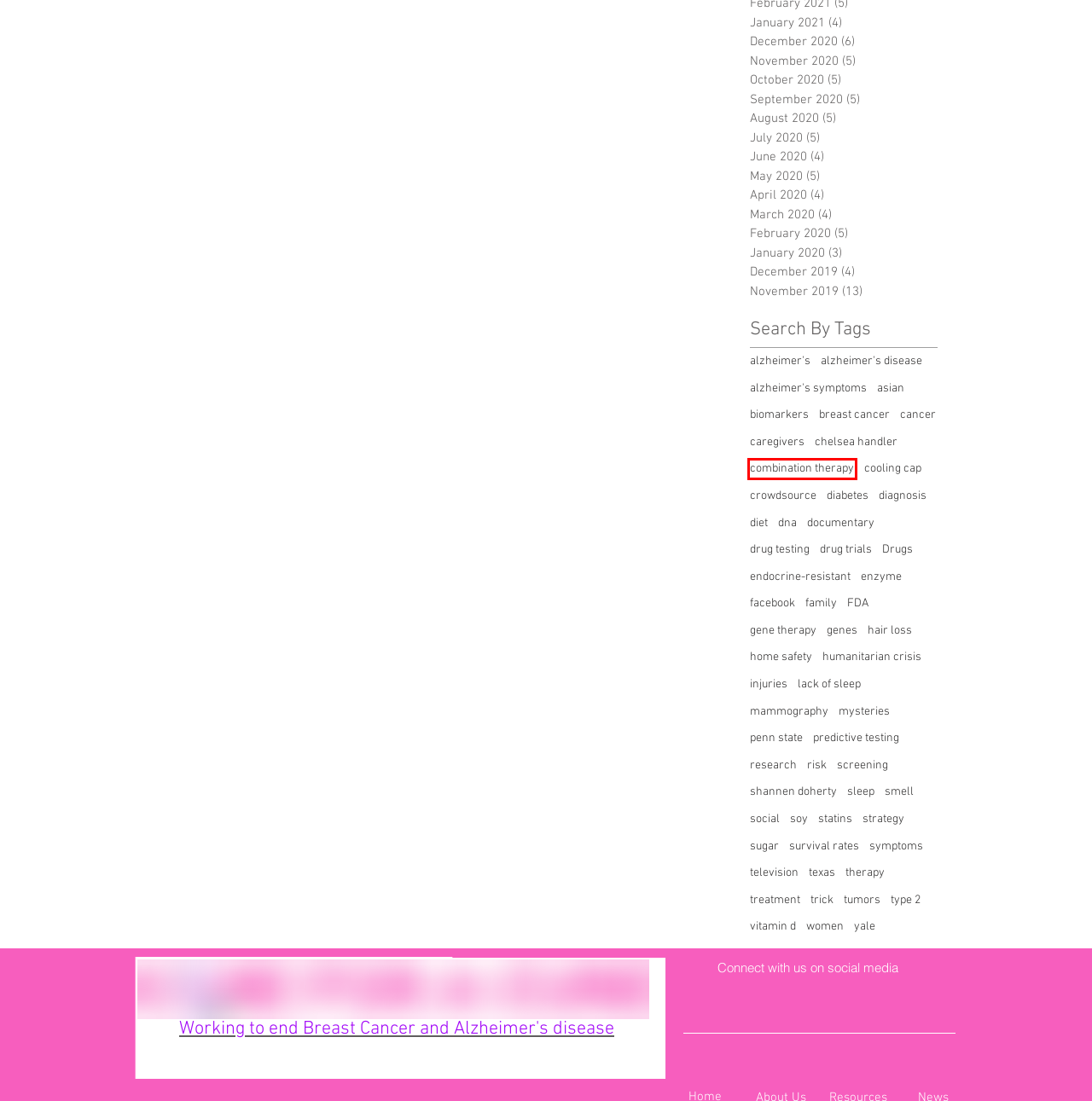You are given a webpage screenshot where a red bounding box highlights an element. Determine the most fitting webpage description for the new page that loads after clicking the element within the red bounding box. Here are the candidates:
A. yale | Care For A Cure
B. crowdsource | Care For A Cure
C. lack of sleep | Care For A Cure
D. combination therapy | Care For A Cure
E. trick | Care For A Cure
F. cooling cap | Care For A Cure
G. drug trials | Care For A Cure
H. hair loss | Care For A Cure

D